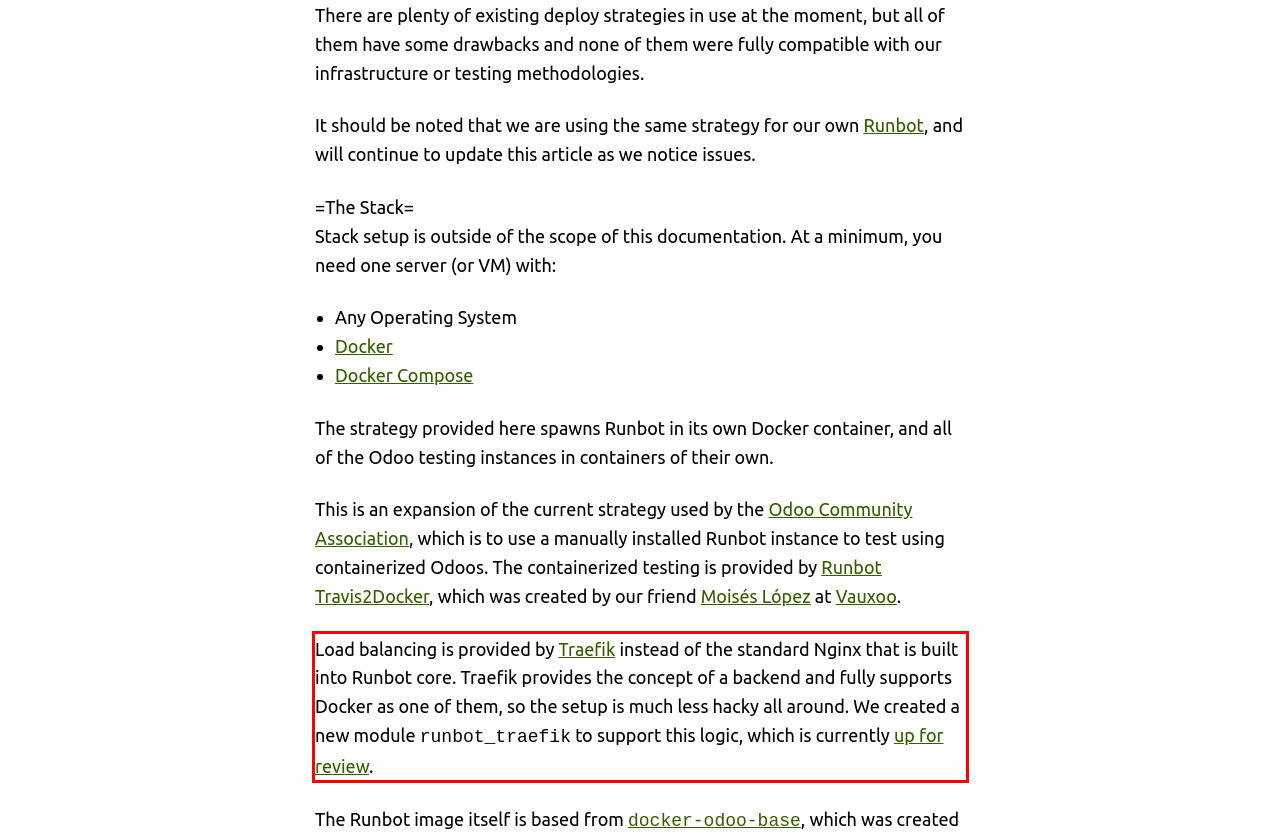Examine the screenshot of the webpage, locate the red bounding box, and perform OCR to extract the text contained within it.

Load balancing is provided by Traefik instead of the standard Nginx that is built into Runbot core. Traefik provides the concept of a backend and fully supports Docker as one of them, so the setup is much less hacky all around. We created a new module runbot_traefik to support this logic, which is currently up for review.